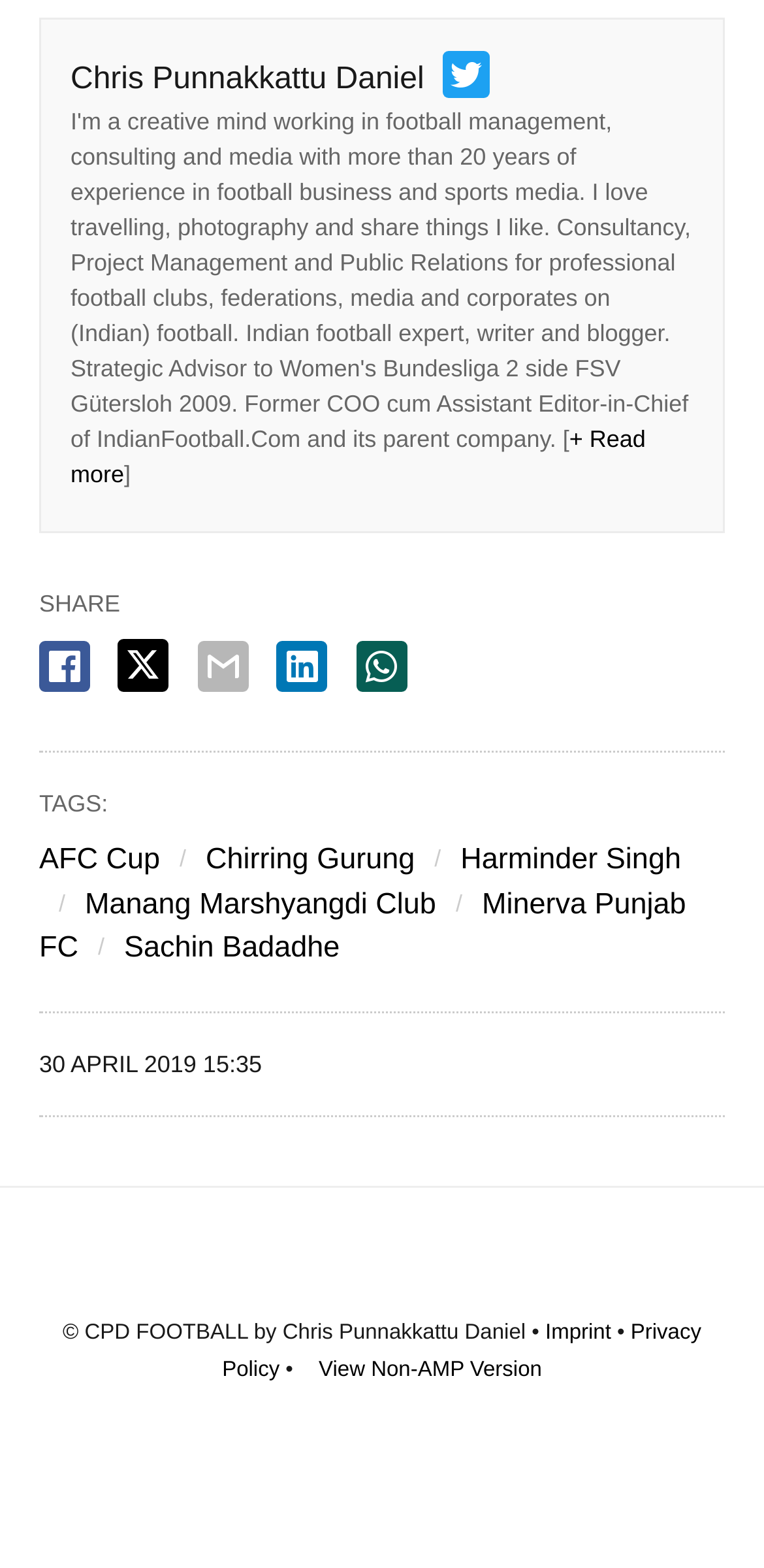Determine the bounding box coordinates of the clickable element to achieve the following action: 'View the article tagged with AFC Cup'. Provide the coordinates as four float values between 0 and 1, formatted as [left, top, right, bottom].

[0.051, 0.538, 0.209, 0.559]